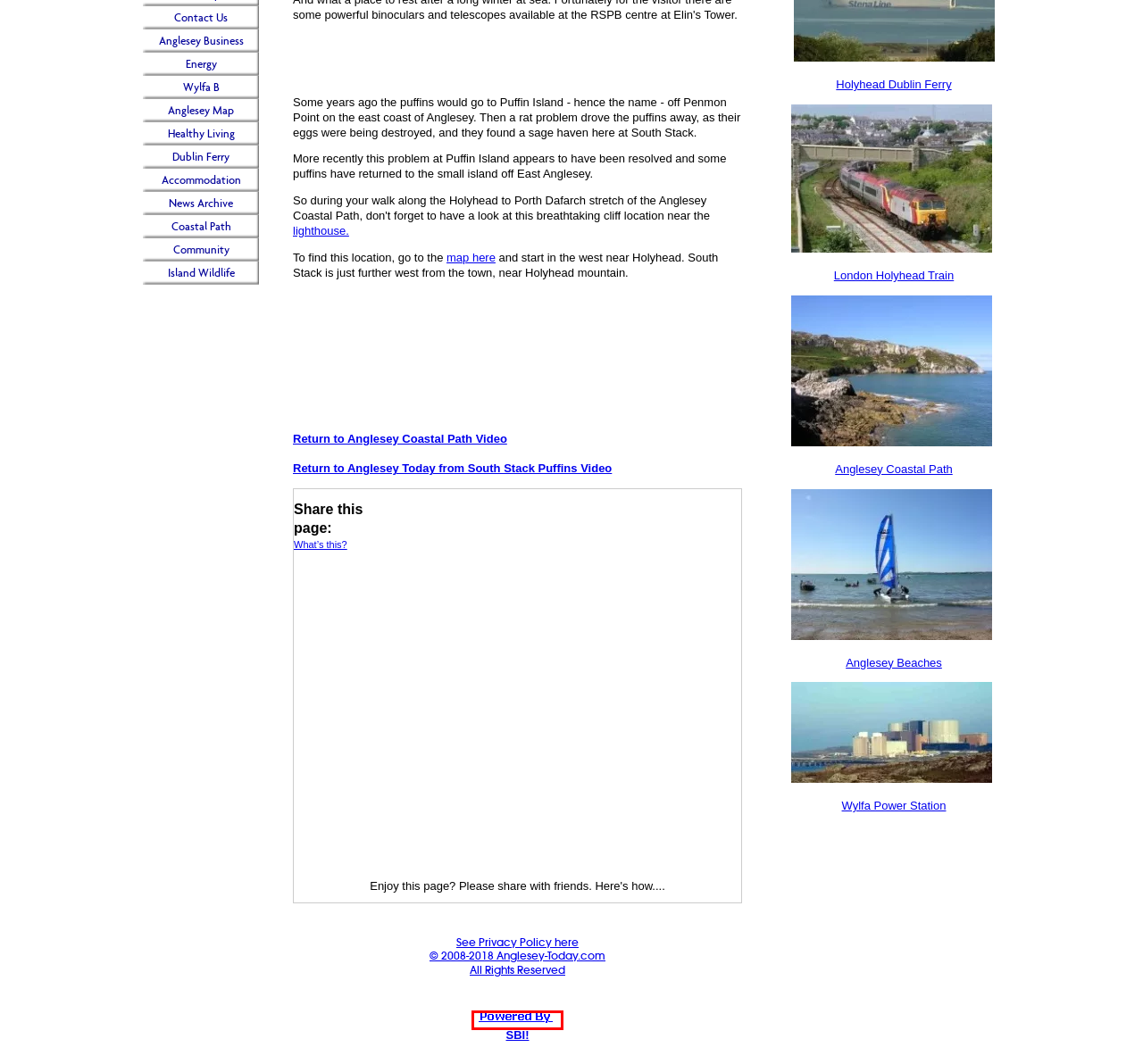Examine the screenshot of a webpage featuring a red bounding box and identify the best matching webpage description for the new page that results from clicking the element within the box. Here are the options:
A. Anglesey Today, Holidays on Anglesey Island Paradise
B. Visit Wylfa, Magnox Nuclear Power Station
C. Anglesey Beaches, Visit your Perfect Island Beach
D. Visit South Stack Lighthouse, A Spectacular Anglesey Attraction
E. Solo Build It! (SBI!): Solopreneurs Build A Profitable Online Business
F. Top Holyhead Dublin Ferry Travel Tips
G. Anglesey Coastal Path Video Tour, Island Sea Views
H. Privacy Policy, Anglesey Today

E